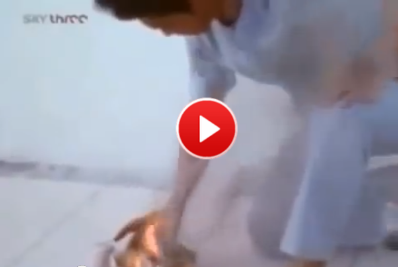Analyze the image and provide a detailed answer to the question: Is the background of the image light-colored?

The setting of the image is minimalistic, with a light-colored background that emphasizes the action taking place. This suggests that the background of the image is indeed light-colored.